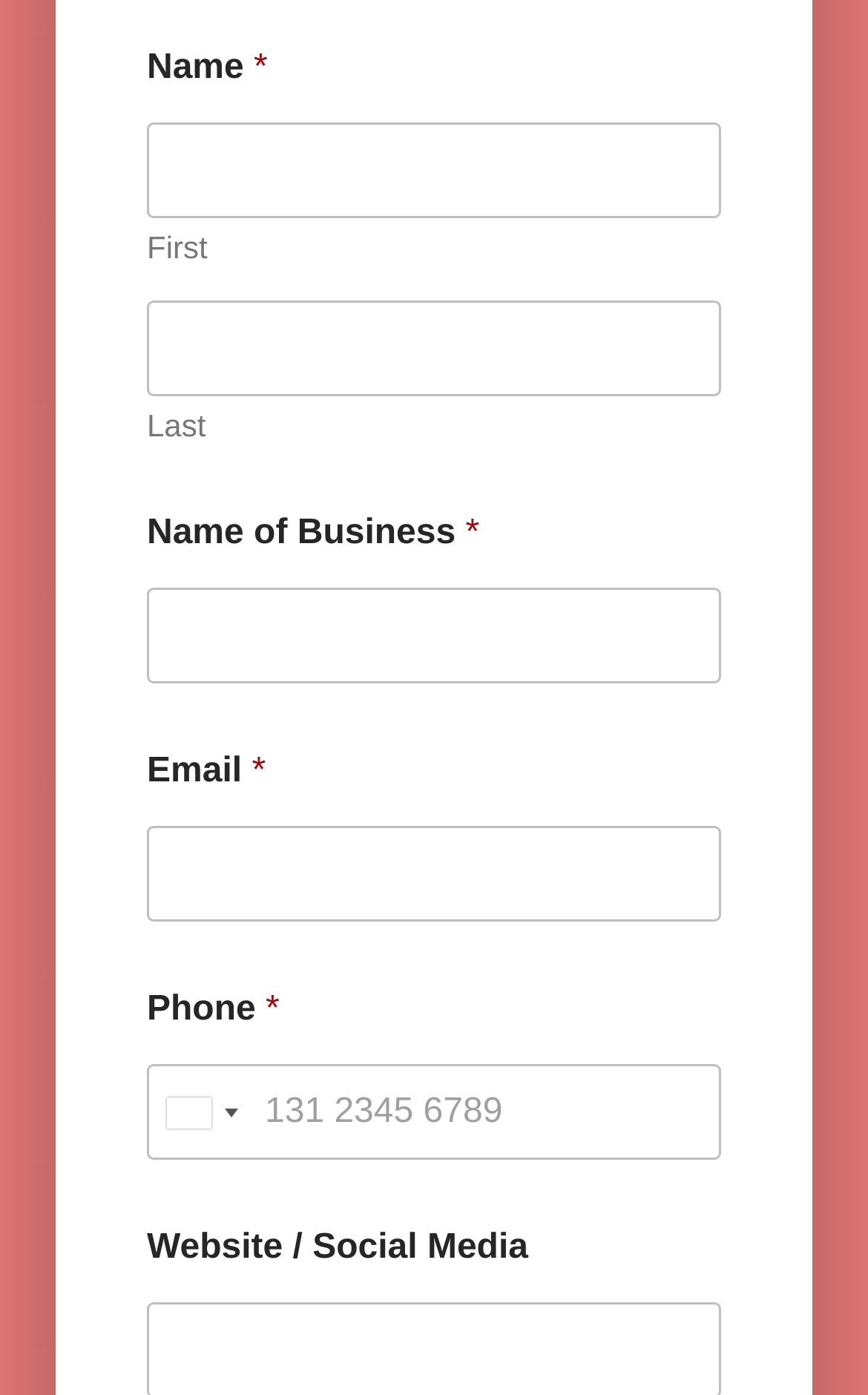Please find the bounding box coordinates in the format (top-left x, top-left y, bottom-right x, bottom-right y) for the given element description. Ensure the coordinates are floating point numbers between 0 and 1. Description: parent_node: First name="wpforms[fields][1][first]"

[0.169, 0.088, 0.831, 0.156]